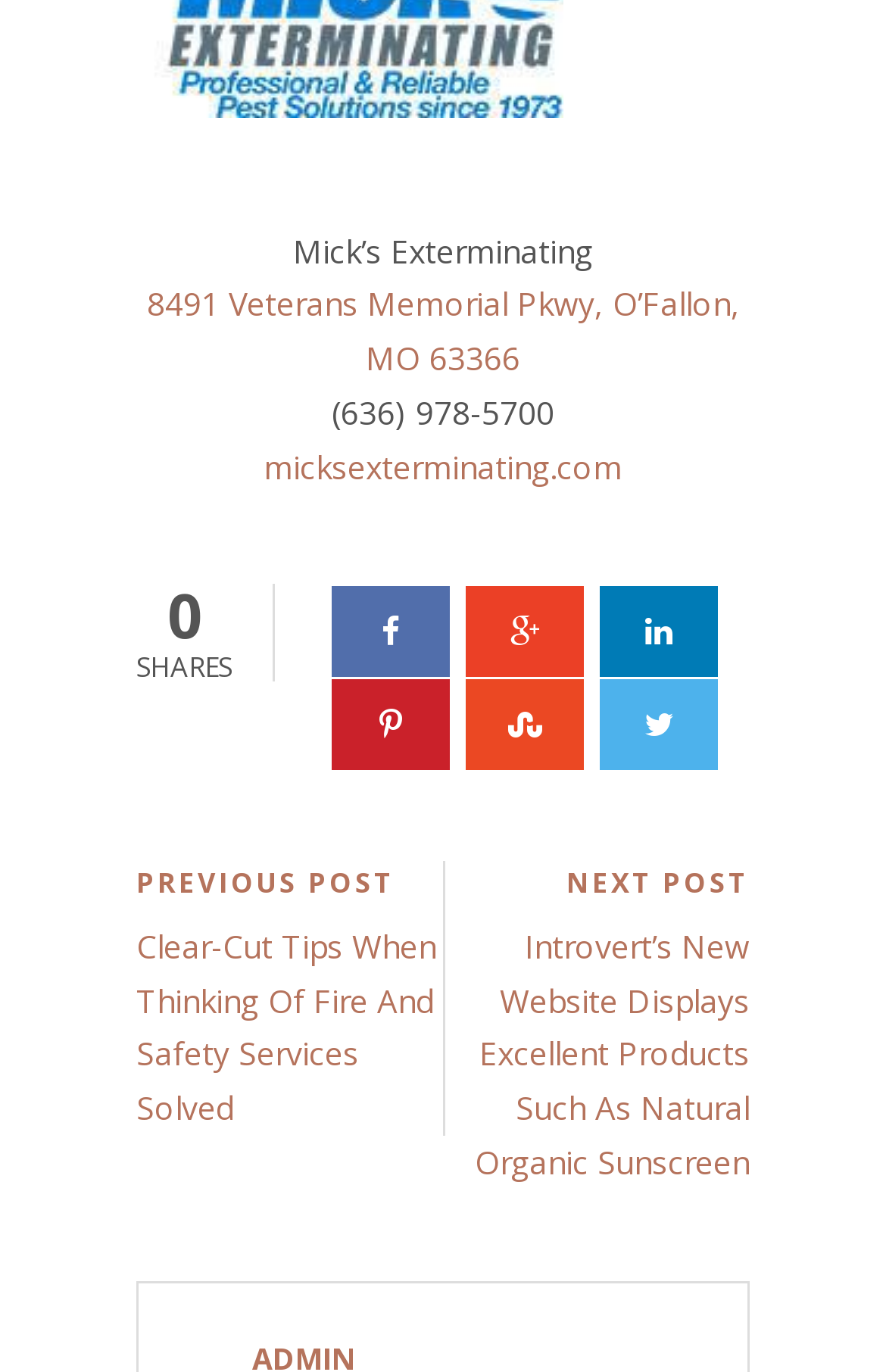Please specify the bounding box coordinates of the element that should be clicked to execute the given instruction: 'call the phone number'. Ensure the coordinates are four float numbers between 0 and 1, expressed as [left, top, right, bottom].

[0.374, 0.285, 0.626, 0.316]